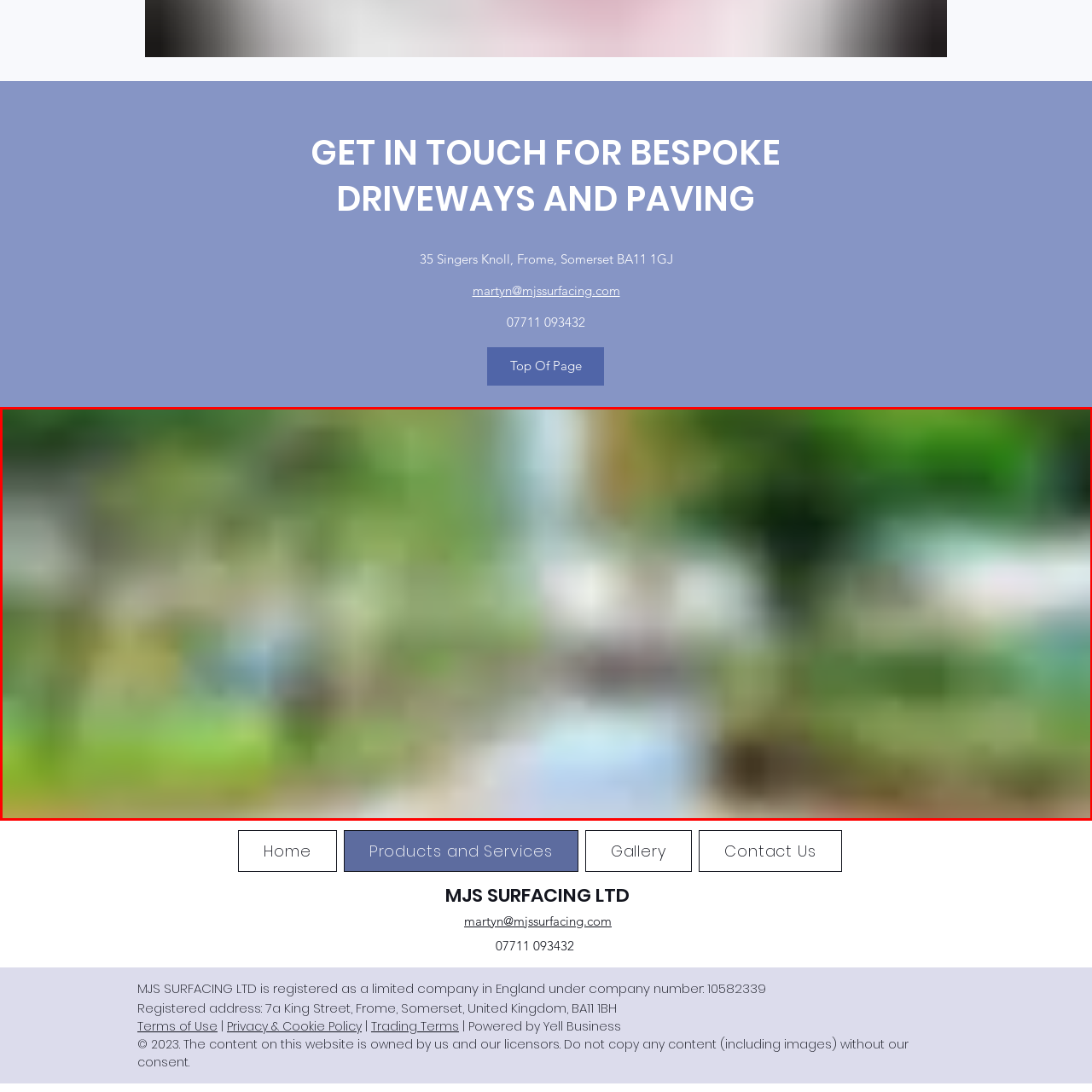Focus your attention on the picture enclosed within the red border and formulate a detailed answer to the question below, using the image as your primary reference: 
What is the company's commitment reflected in the scene?

The scene reflects a commitment to quality craftsmanship and attention to detail, which is characteristic of MJS Surfacing Ltd, as stated in the caption.